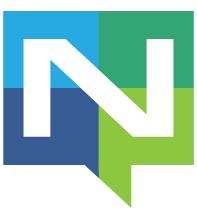What is the dominant color palette of the NATS logo?
Based on the image, answer the question in a detailed manner.

Upon examining the logo, I observed that the background is composed of geometric shapes in vibrant colors. The dominant colors that catch my attention are bright blue, green, and blue-green, which form the palette of the NATS logo.